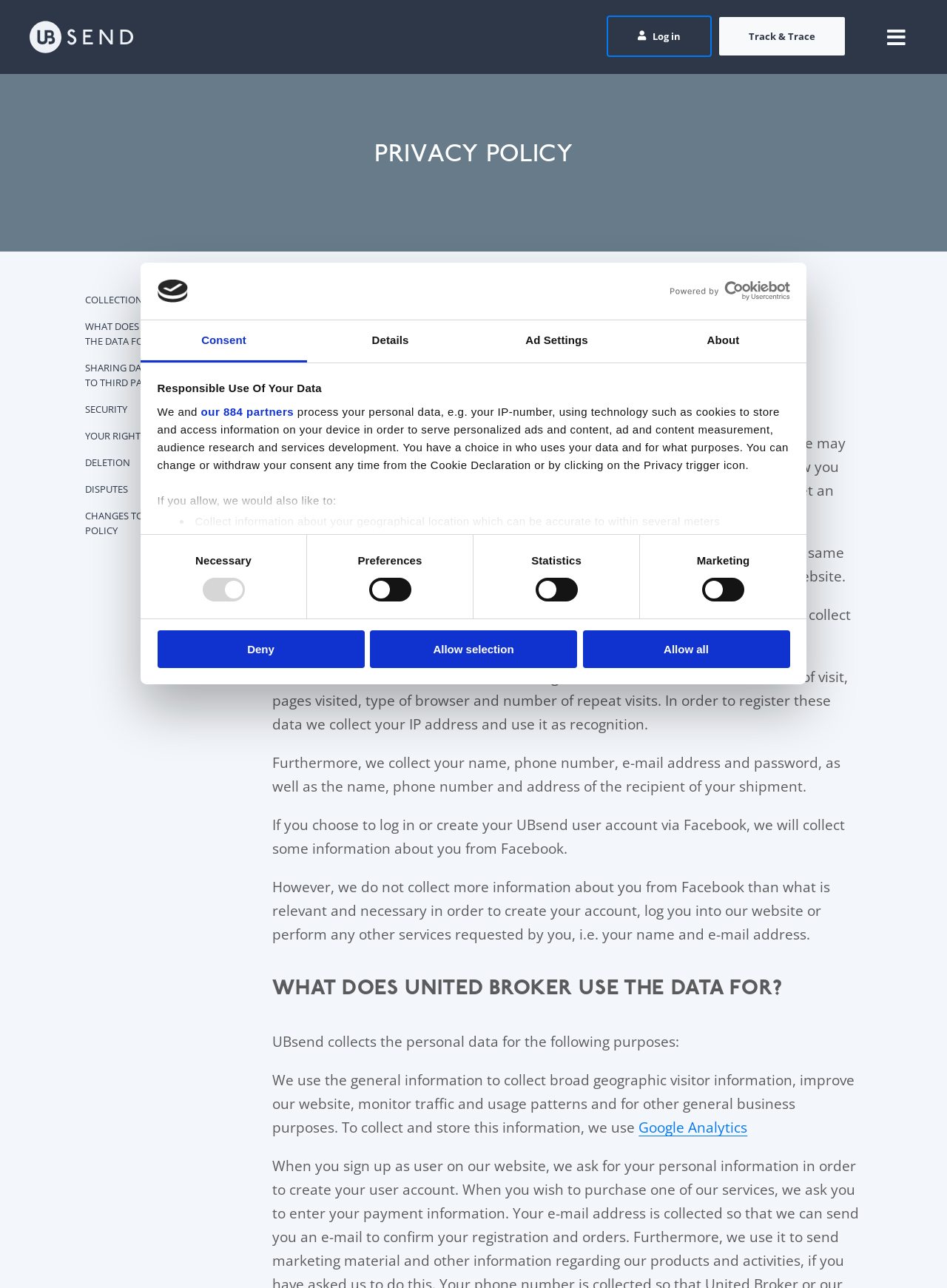Identify the bounding box coordinates of the region that should be clicked to execute the following instruction: "Click the 'Allow selection' button".

[0.391, 0.489, 0.609, 0.518]